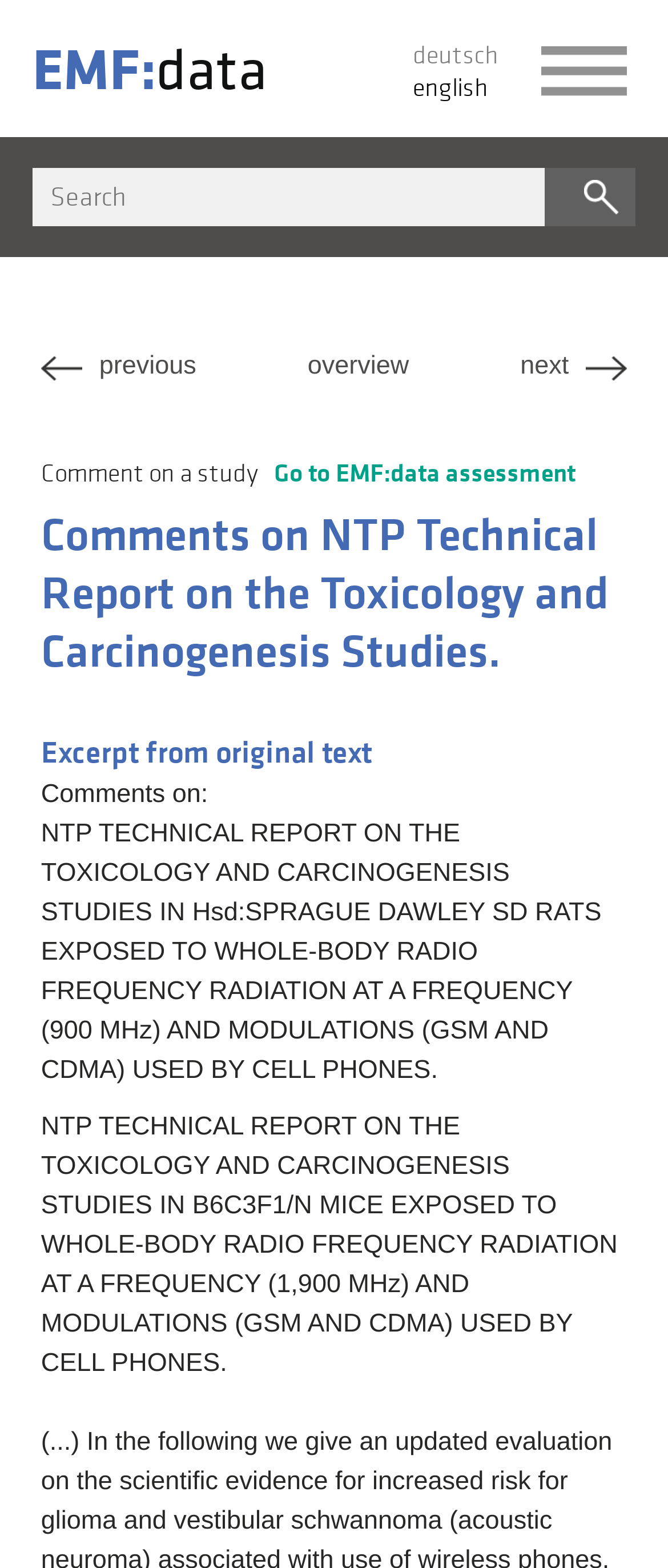Please locate the bounding box coordinates of the element that needs to be clicked to achieve the following instruction: "View previous page". The coordinates should be four float numbers between 0 and 1, i.e., [left, top, right, bottom].

[0.061, 0.224, 0.294, 0.269]